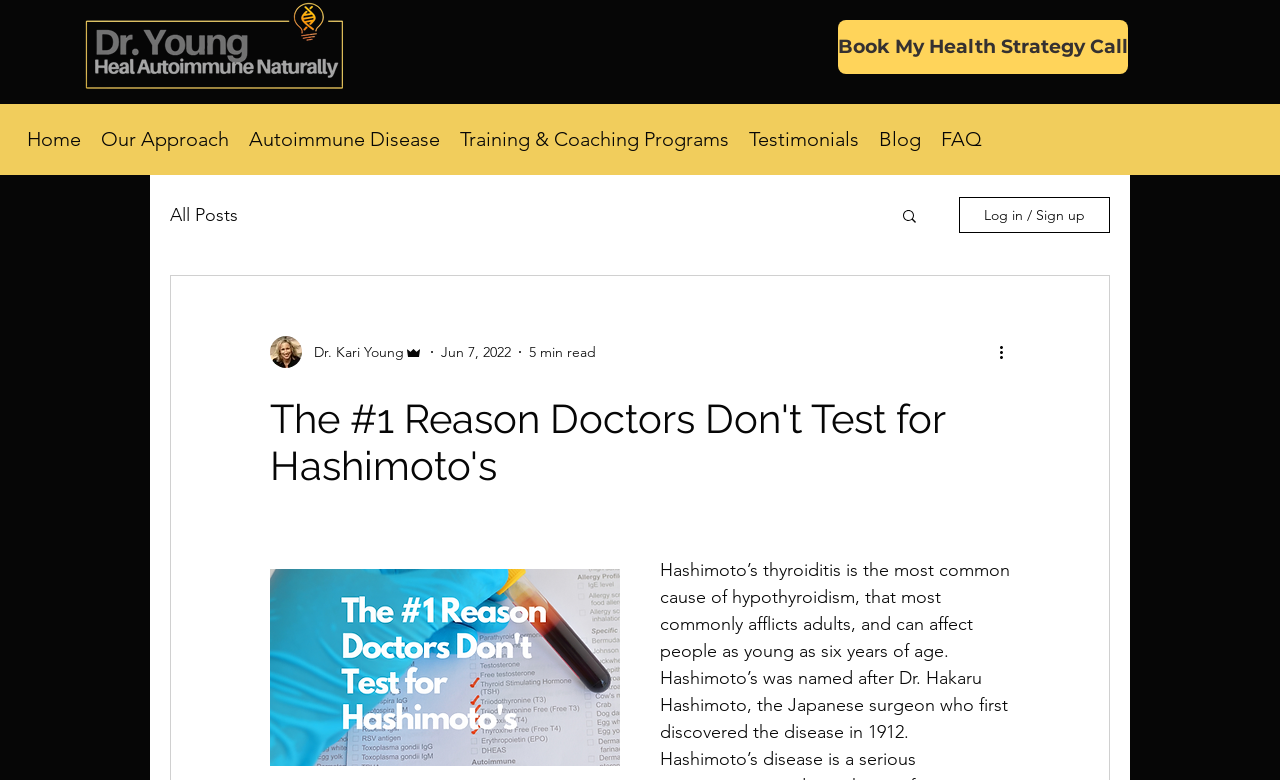Please locate the bounding box coordinates of the element's region that needs to be clicked to follow the instruction: "Go to the blog". The bounding box coordinates should be provided as four float numbers between 0 and 1, i.e., [left, top, right, bottom].

[0.679, 0.159, 0.727, 0.197]